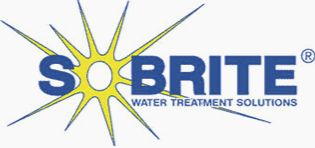Using details from the image, please answer the following question comprehensively:
What does the sunburst motif symbolize?

The design of the logo incorporates a sunburst motif, which is composed of radiating yellow lines that symbolize cleanliness and vitality, aligning with the company's mission to provide innovative water reclaim systems for car wash facilities.